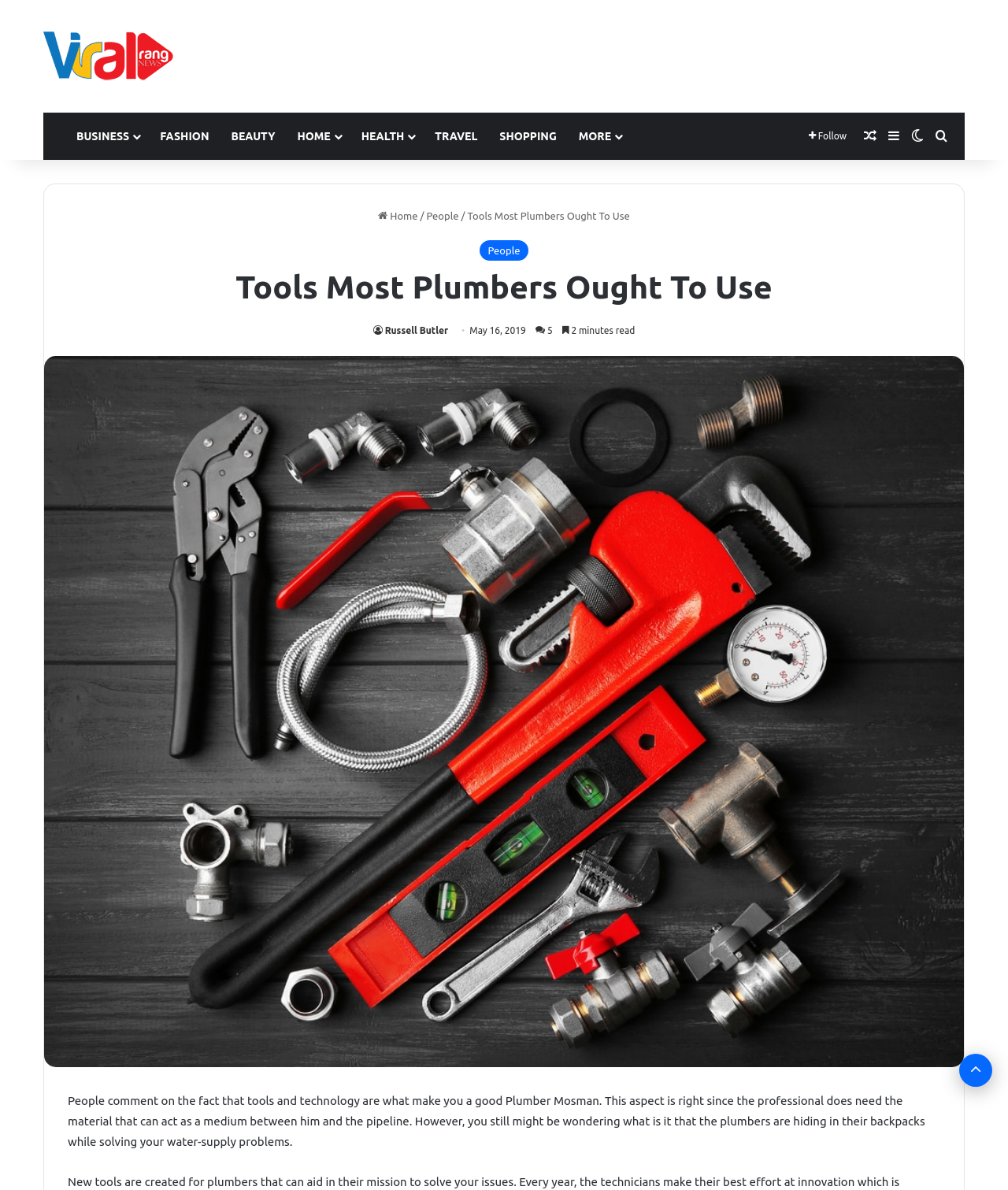Produce an extensive caption that describes everything on the webpage.

The webpage appears to be a blog post titled "Tools Most Plumbers Ought To Use" on a website called Viral Rang. At the top left corner, there is a logo of Viral Rang, which is also a link. Below the logo, there is a primary navigation menu with several links, including BUSINESS, FASHION, BEAUTY, HOME, HEALTH, TRAVEL, SHOPPING, and MORE. 

On the right side of the navigation menu, there are several links, including Follow, Random Article, Sidebar, Switch skin, and Search for. Below these links, there is a header section with a link to the Home page, a separator, and a link to the People page. The title of the blog post, "Tools Most Plumbers Ought To Use", is displayed prominently in this section.

Below the header section, there is a large image related to the blog post. The image takes up most of the width of the page. Below the image, there is a block of text that summarizes the blog post. The text explains that people believe that tools and technology are essential for a good plumber, and that plumbers need the right materials to work with pipelines. The text also raises a question about what plumbers carry in their backpacks when solving water supply problems.

At the very bottom of the page, there is a "Back to top" button, which allows users to quickly scroll back to the top of the page.